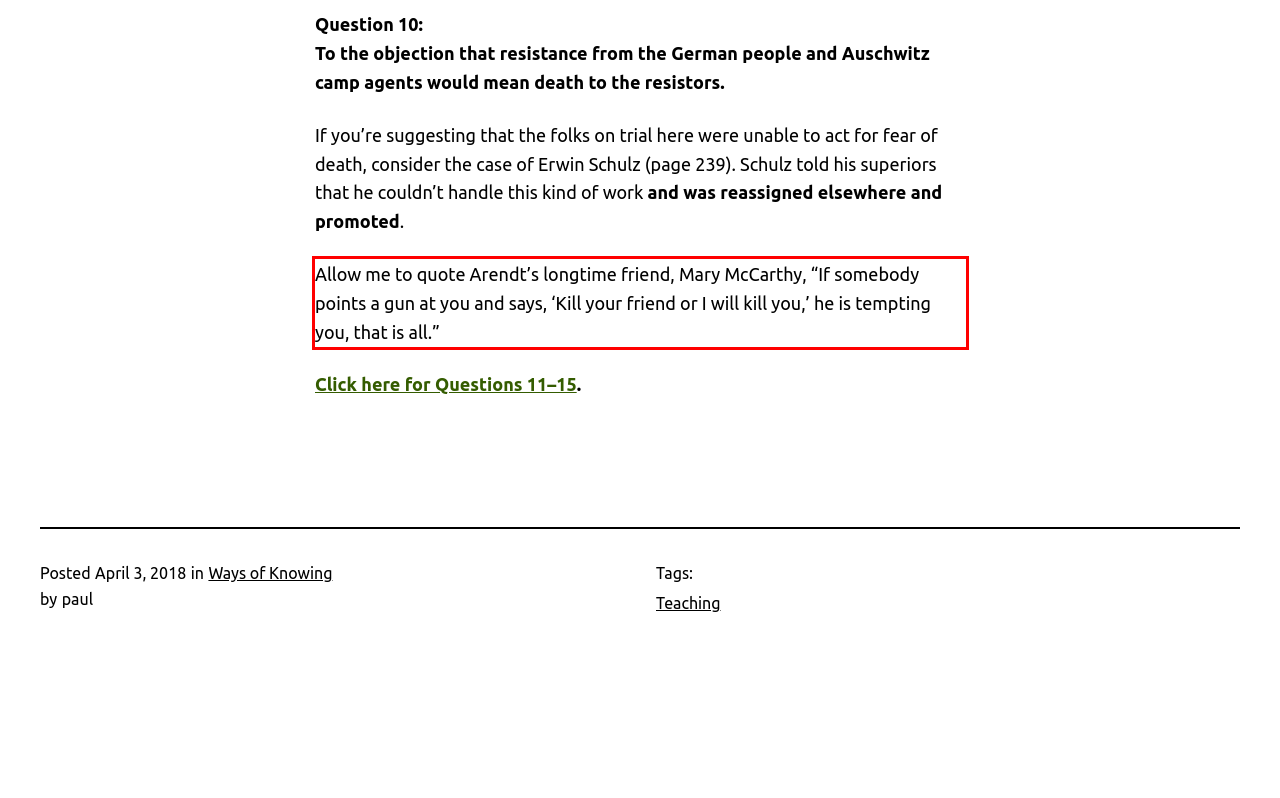Review the screenshot of the webpage and recognize the text inside the red rectangle bounding box. Provide the extracted text content.

Allow me to quote Arendt’s longtime friend, Mary McCarthy, “If somebody points a gun at you and says, ‘Kill your friend or I will kill you,’ he is tempting you, that is all.”